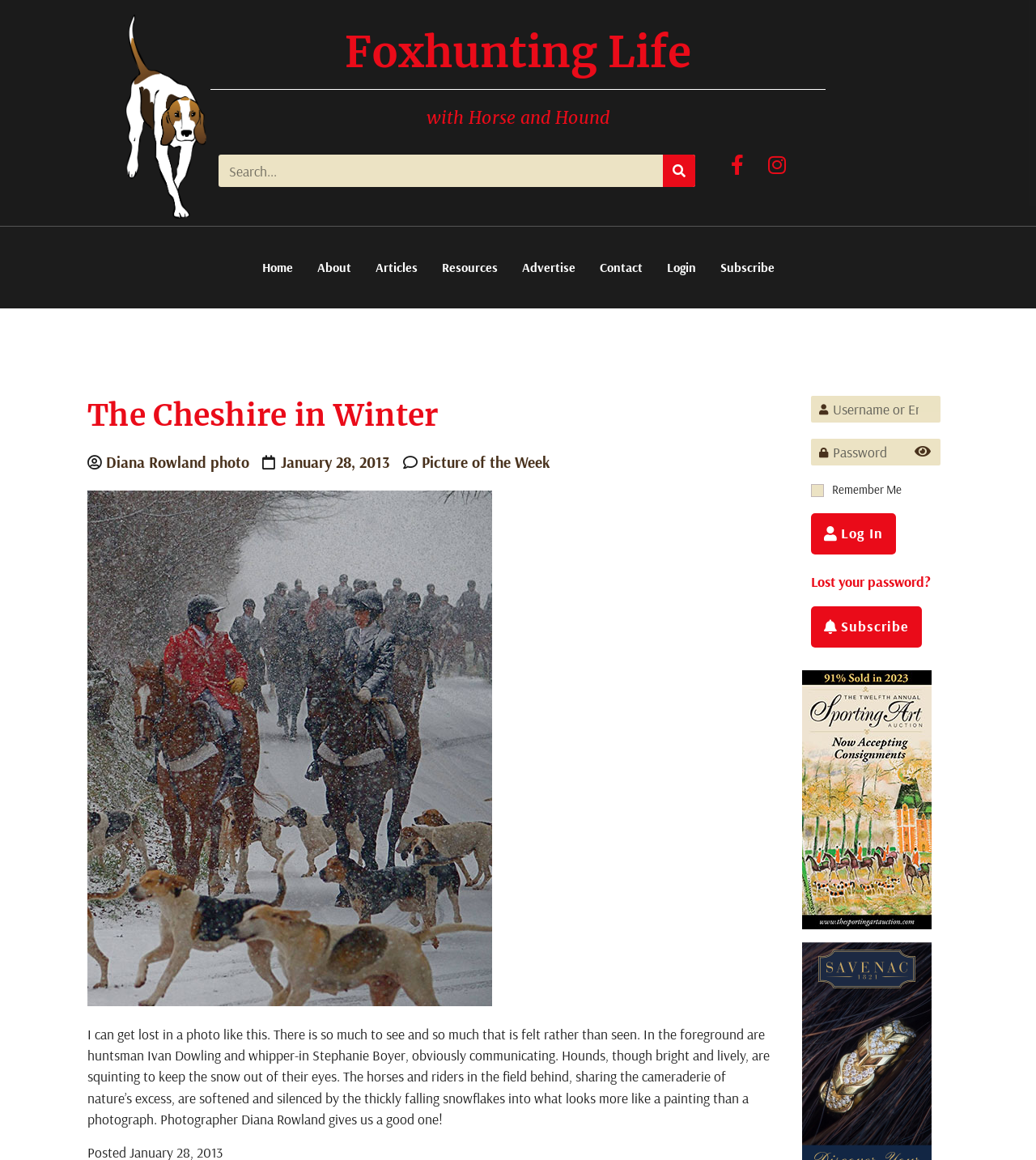Respond with a single word or phrase to the following question: What is the purpose of the search box?

To search the website